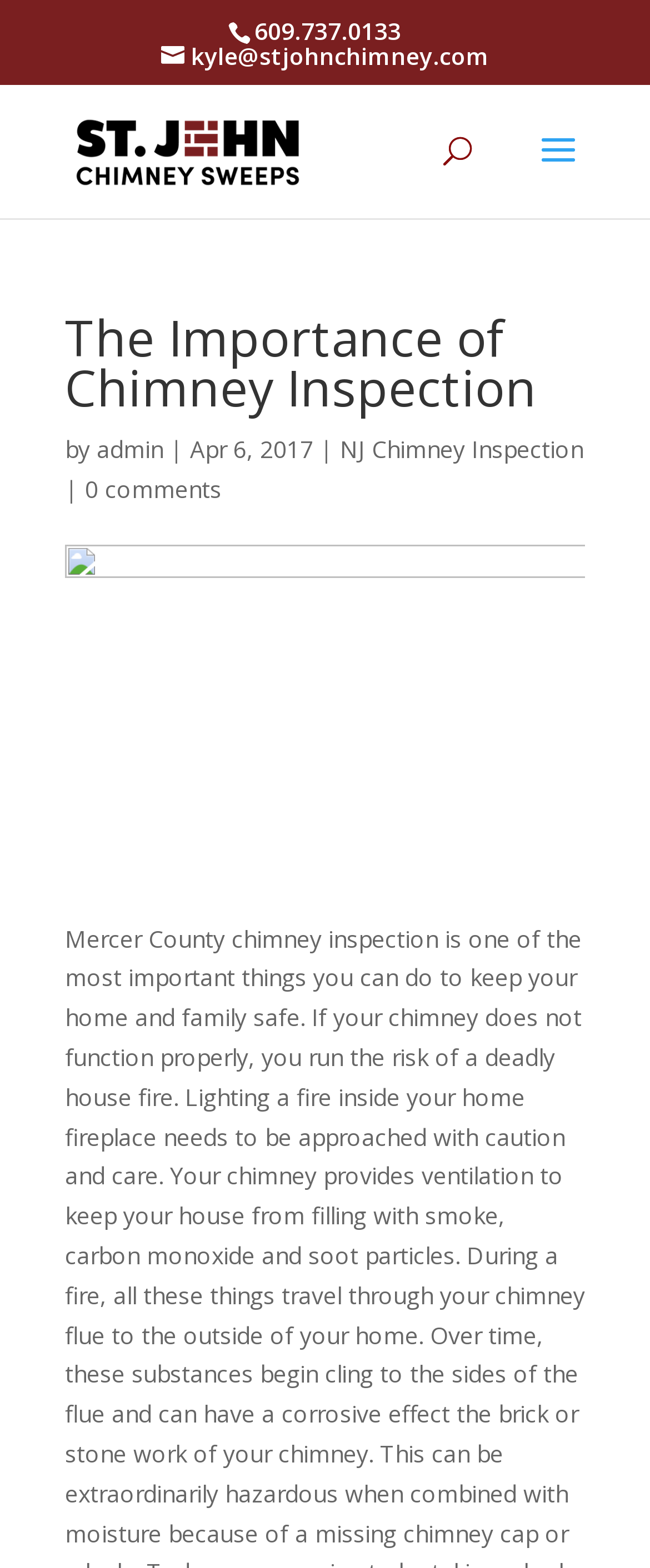Who is the author of the article on the webpage?
Refer to the image and give a detailed answer to the query.

I found the author of the article by looking at the link element with the text 'admin' at coordinates [0.149, 0.276, 0.251, 0.296].